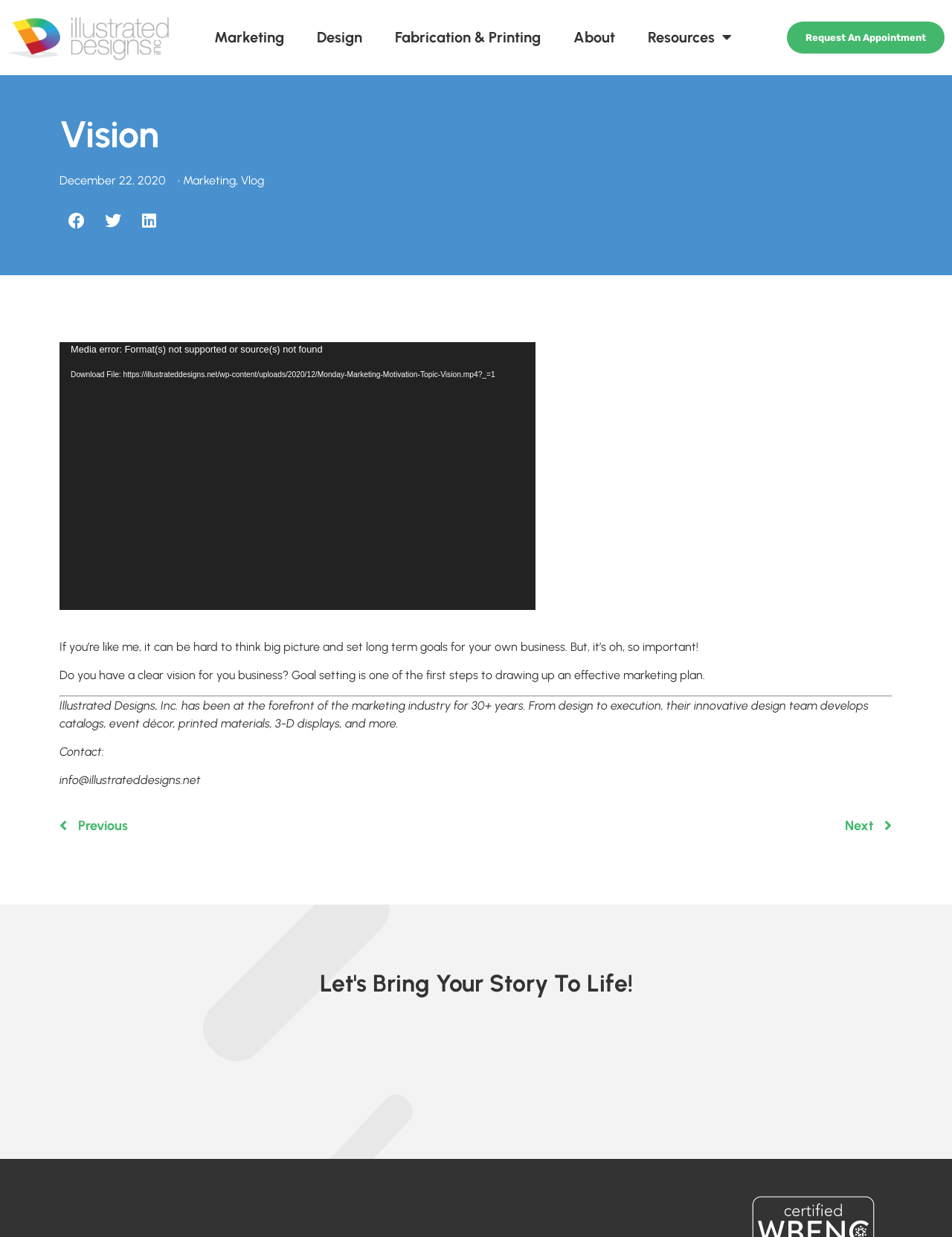What services does Illustrated Designs Inc. offer?
Using the image as a reference, answer the question in detail.

The services offered by Illustrated Designs Inc. can be found in the navigation menu at the top of the webpage, which includes links to 'Marketing', 'Design', and 'Fabrication & Printing'.